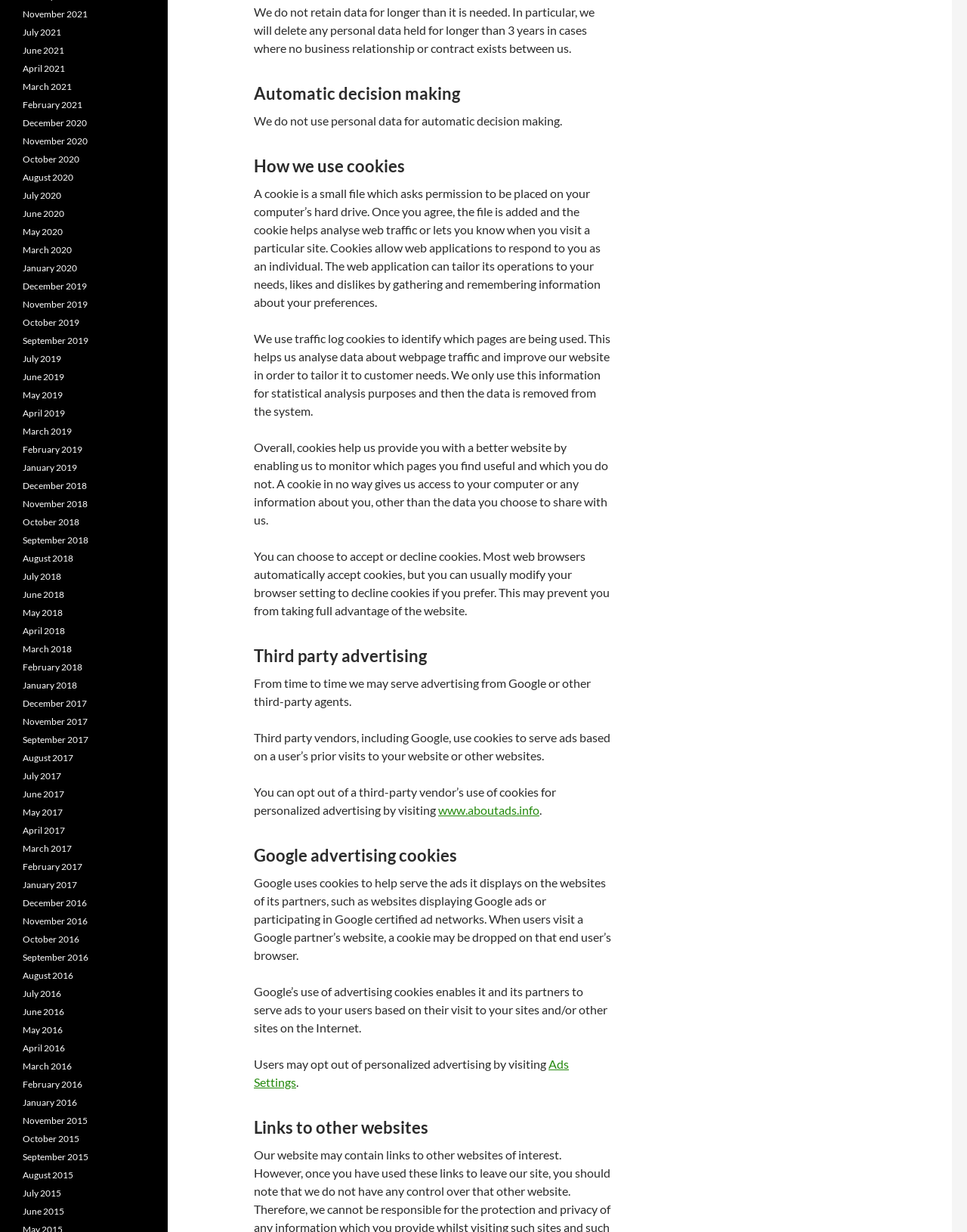What is the purpose of cookies on this website?
Provide a detailed answer to the question, using the image to inform your response.

According to the webpage, cookies are used to identify which pages are being used, which helps analyze data about webpage traffic and improve the website to tailor it to customer needs.